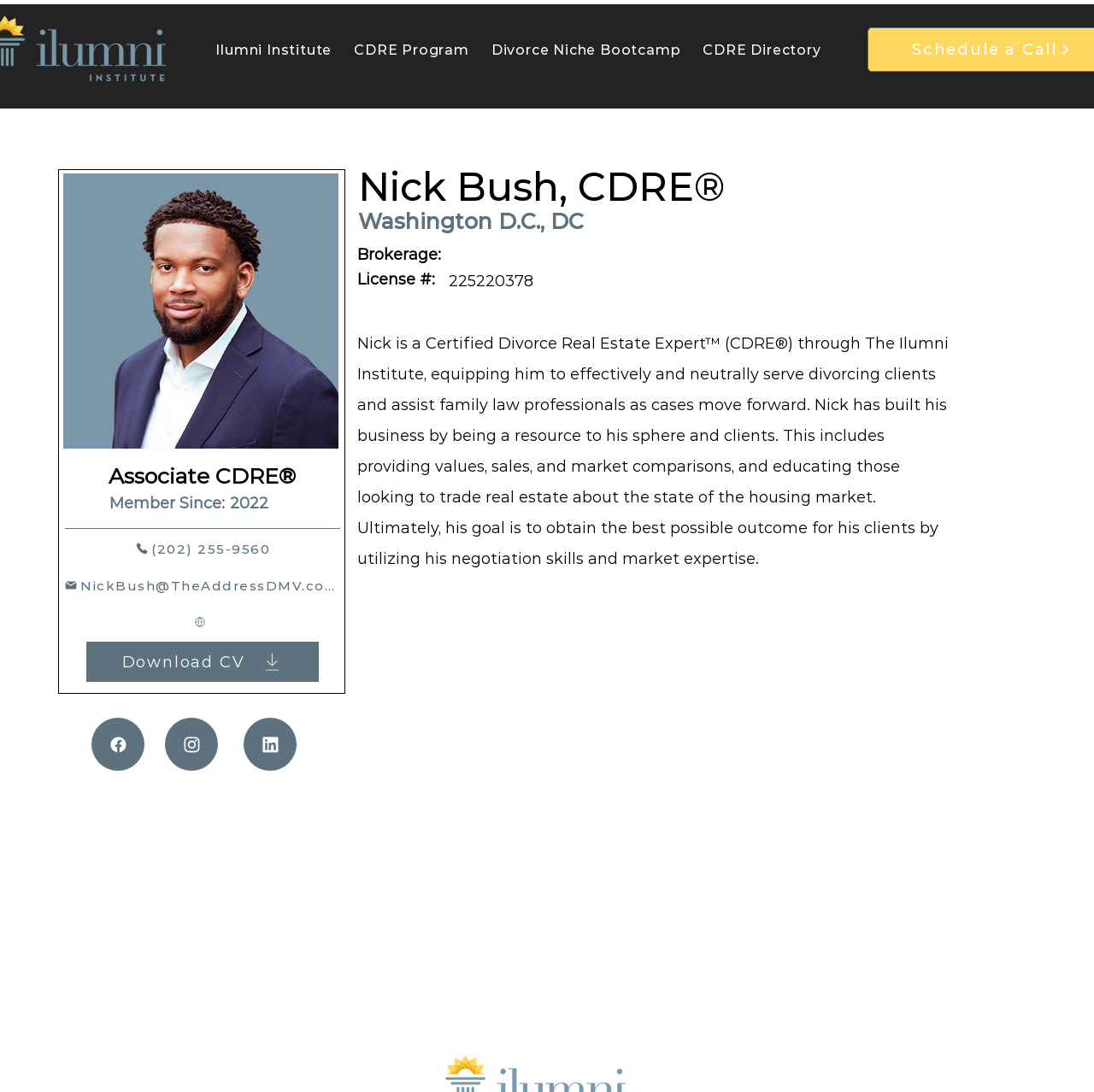What is Nick Bush's phone number?
Observe the image and answer the question with a one-word or short phrase response.

(202) 255-9560